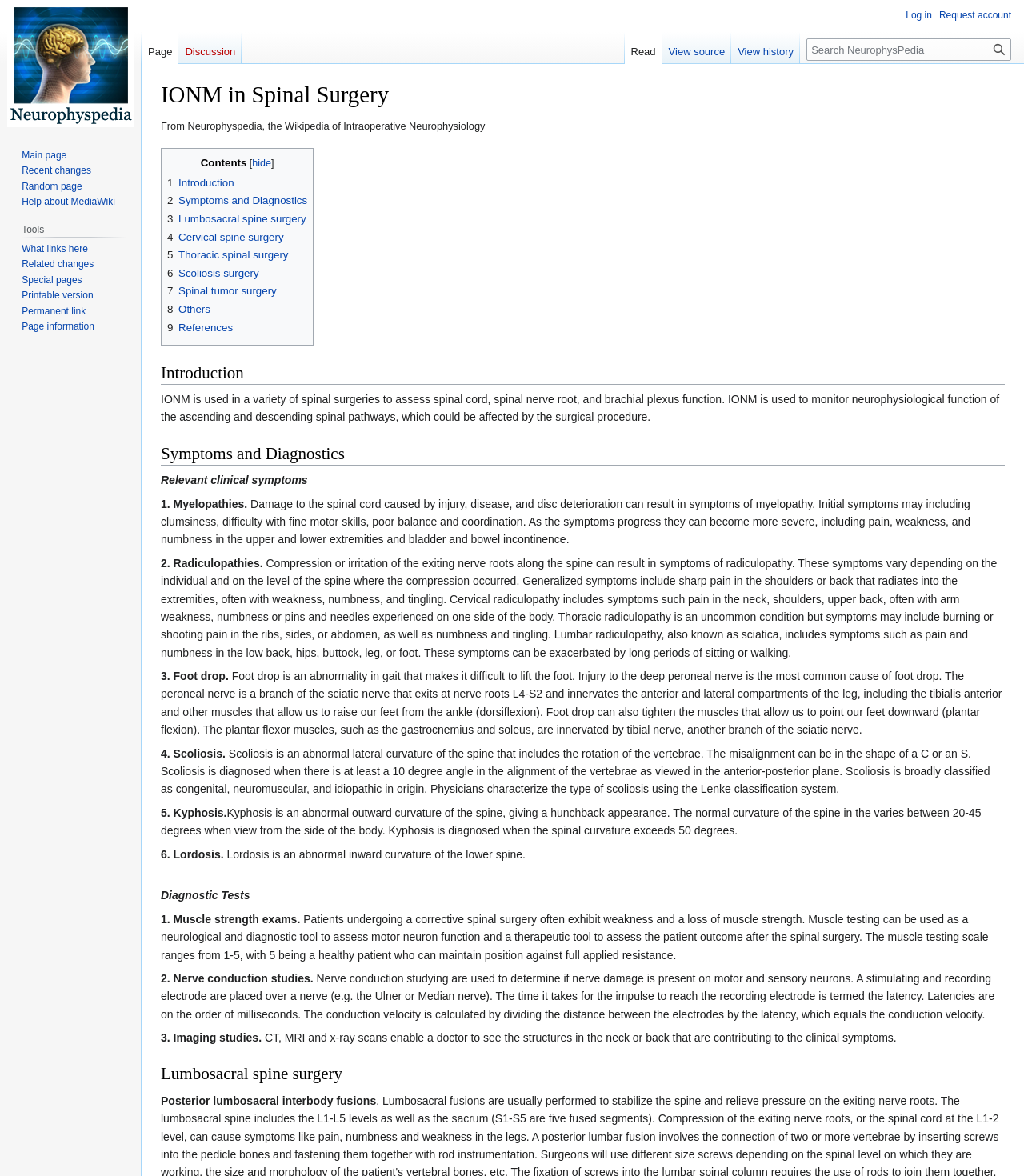Locate the bounding box coordinates of the clickable area needed to fulfill the instruction: "Go to main page".

[0.021, 0.127, 0.065, 0.137]